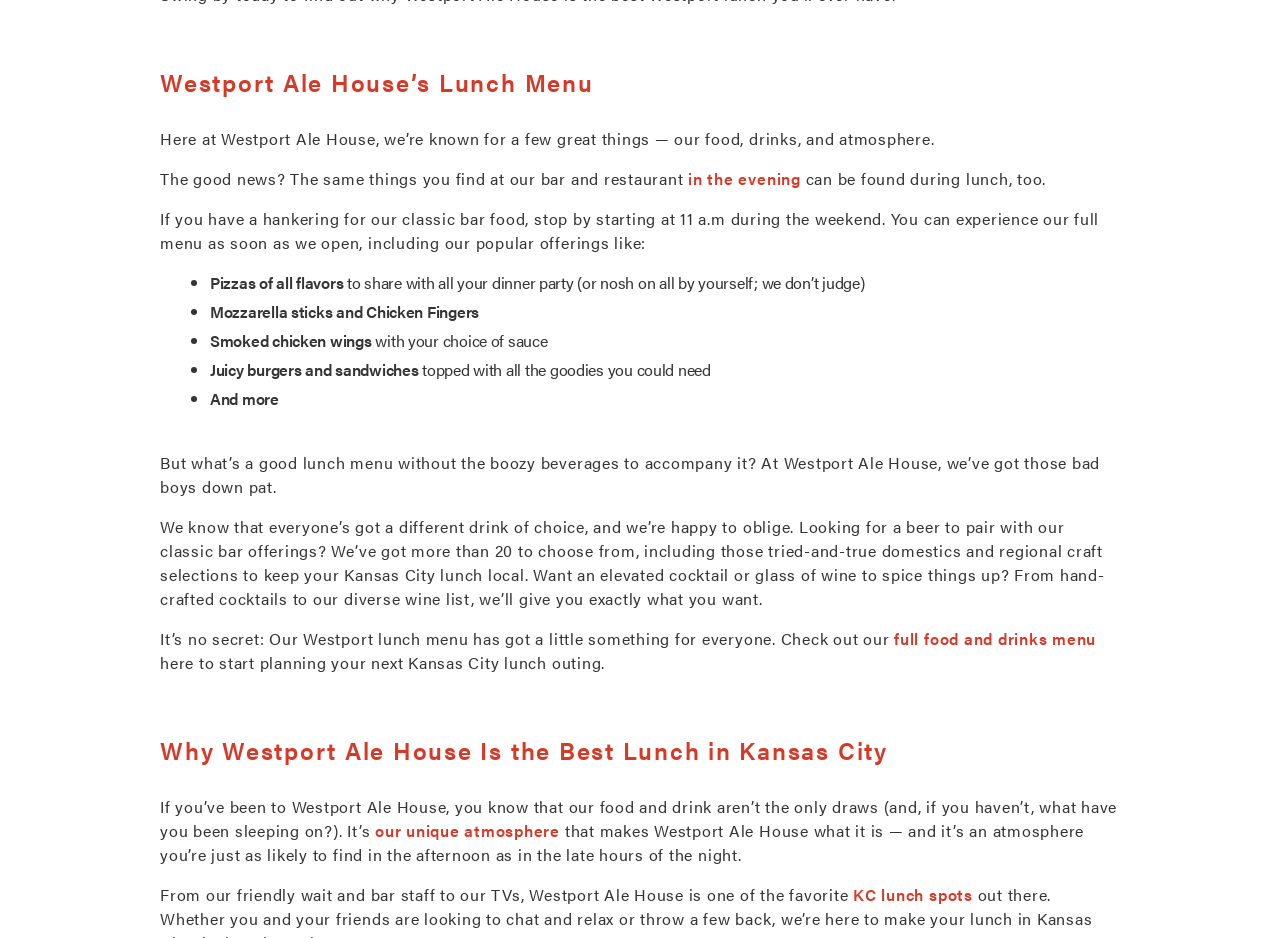Using the elements shown in the image, answer the question comprehensively: What time does the lunch menu start on weekends?

I found the answer by reading the sentence 'If you have a hankering for our classic bar food, stop by starting at 11 a.m during the weekend.' which indicates that the lunch menu starts at 11 a.m. on weekends.